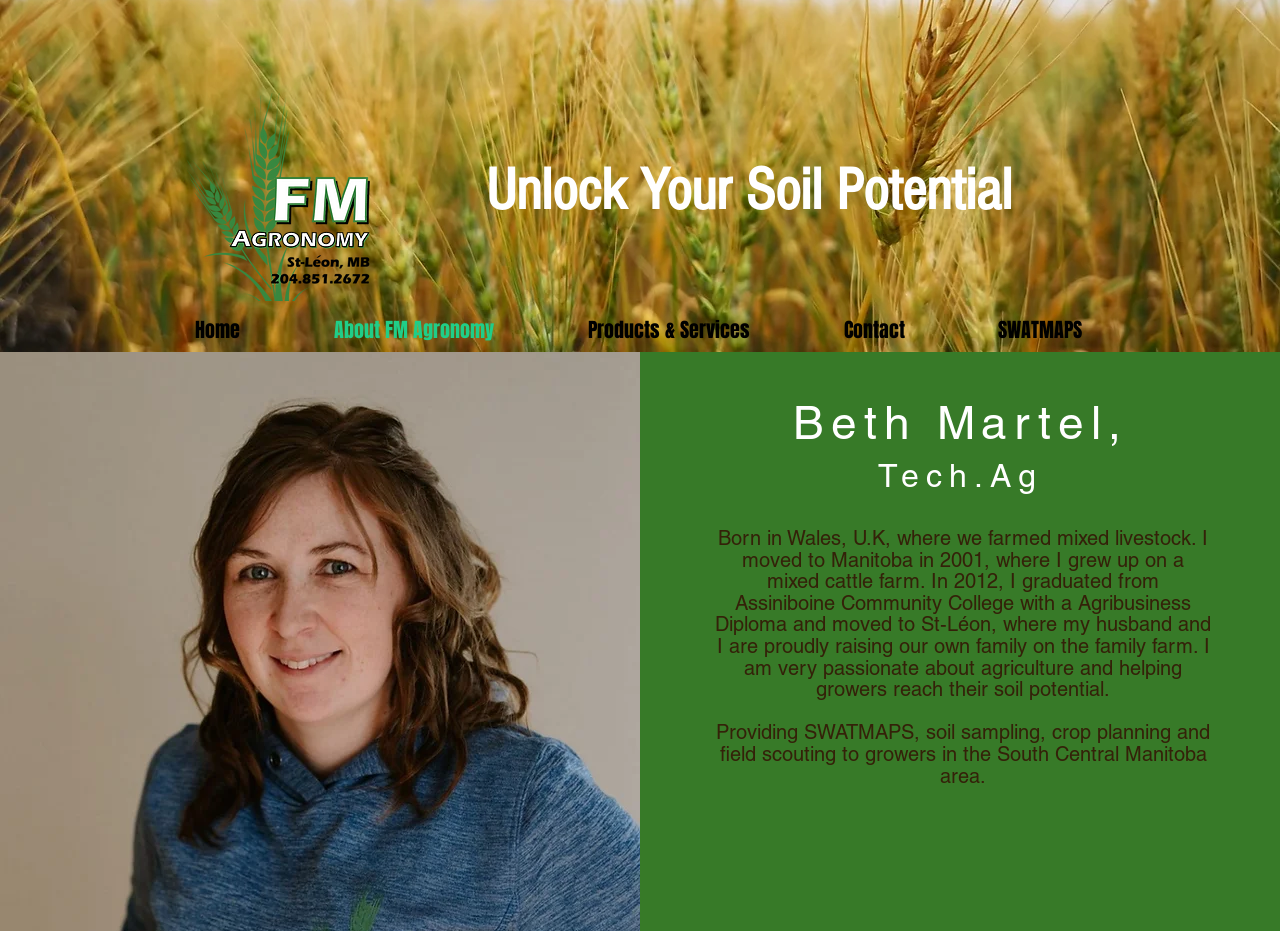Please mark the bounding box coordinates of the area that should be clicked to carry out the instruction: "Learn more about the team".

None